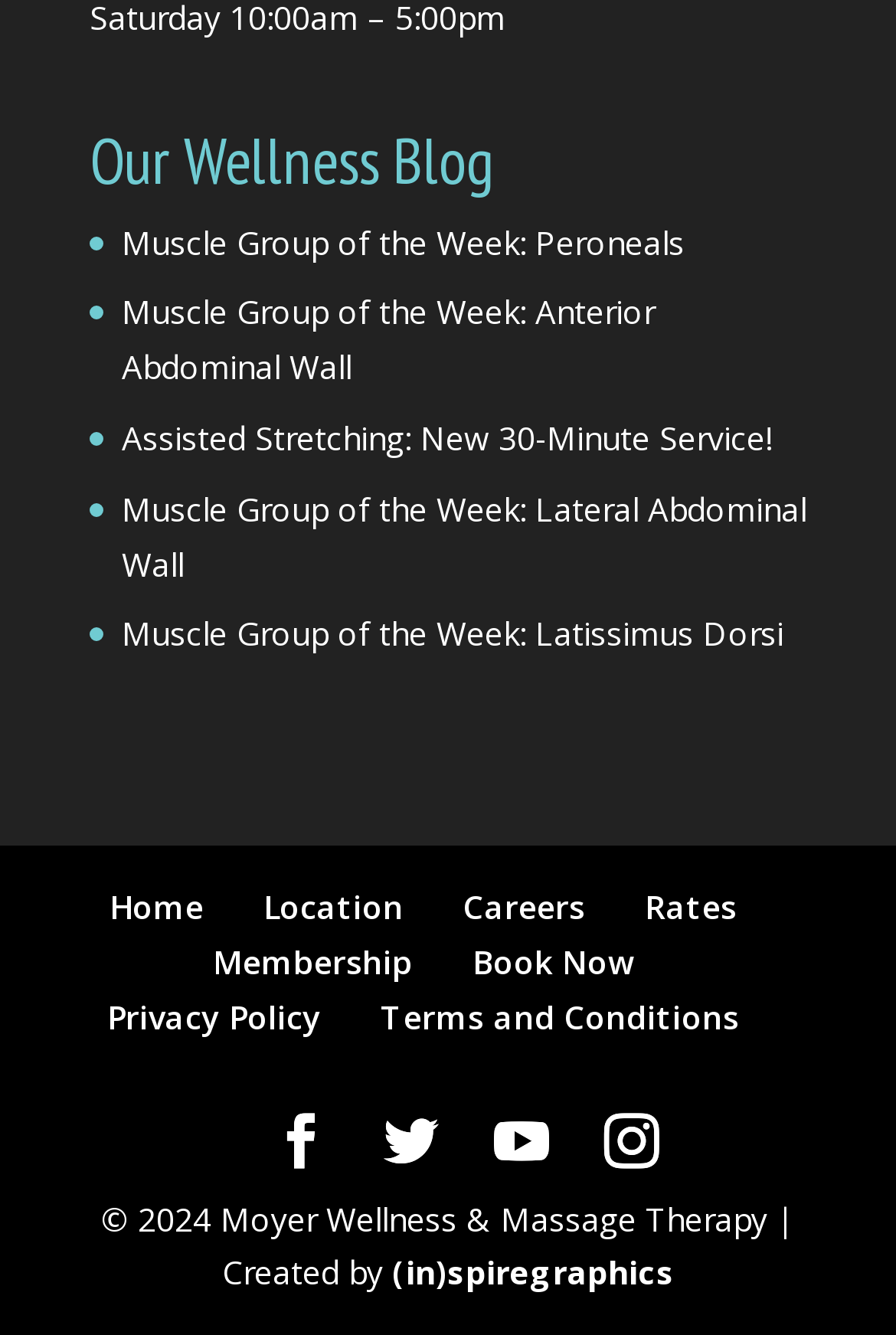Pinpoint the bounding box coordinates for the area that should be clicked to perform the following instruction: "Read the blog post about Peroneals".

[0.136, 0.164, 0.764, 0.197]